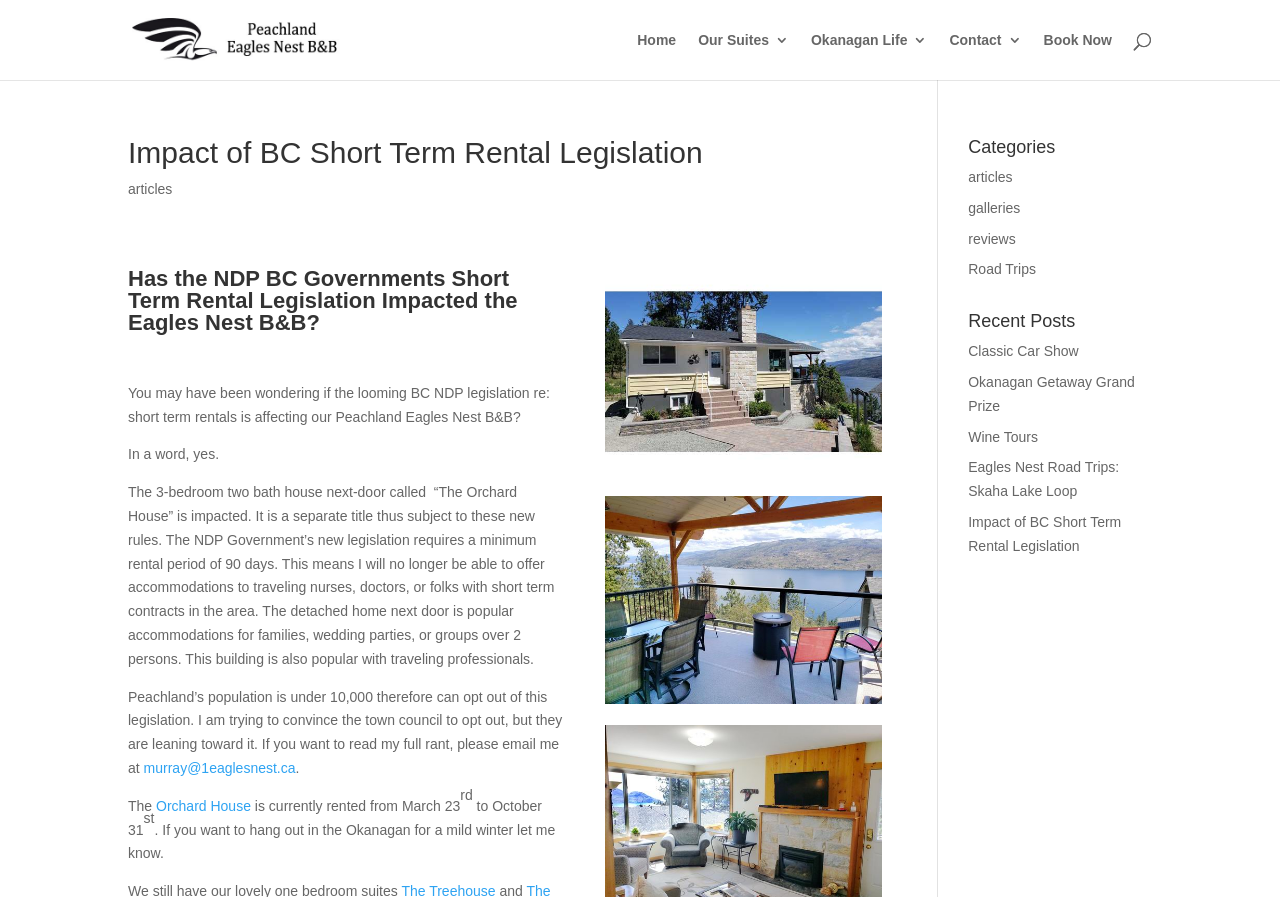Show the bounding box coordinates for the HTML element as described: "Okanagan Getaway Grand Prize".

[0.756, 0.417, 0.887, 0.461]